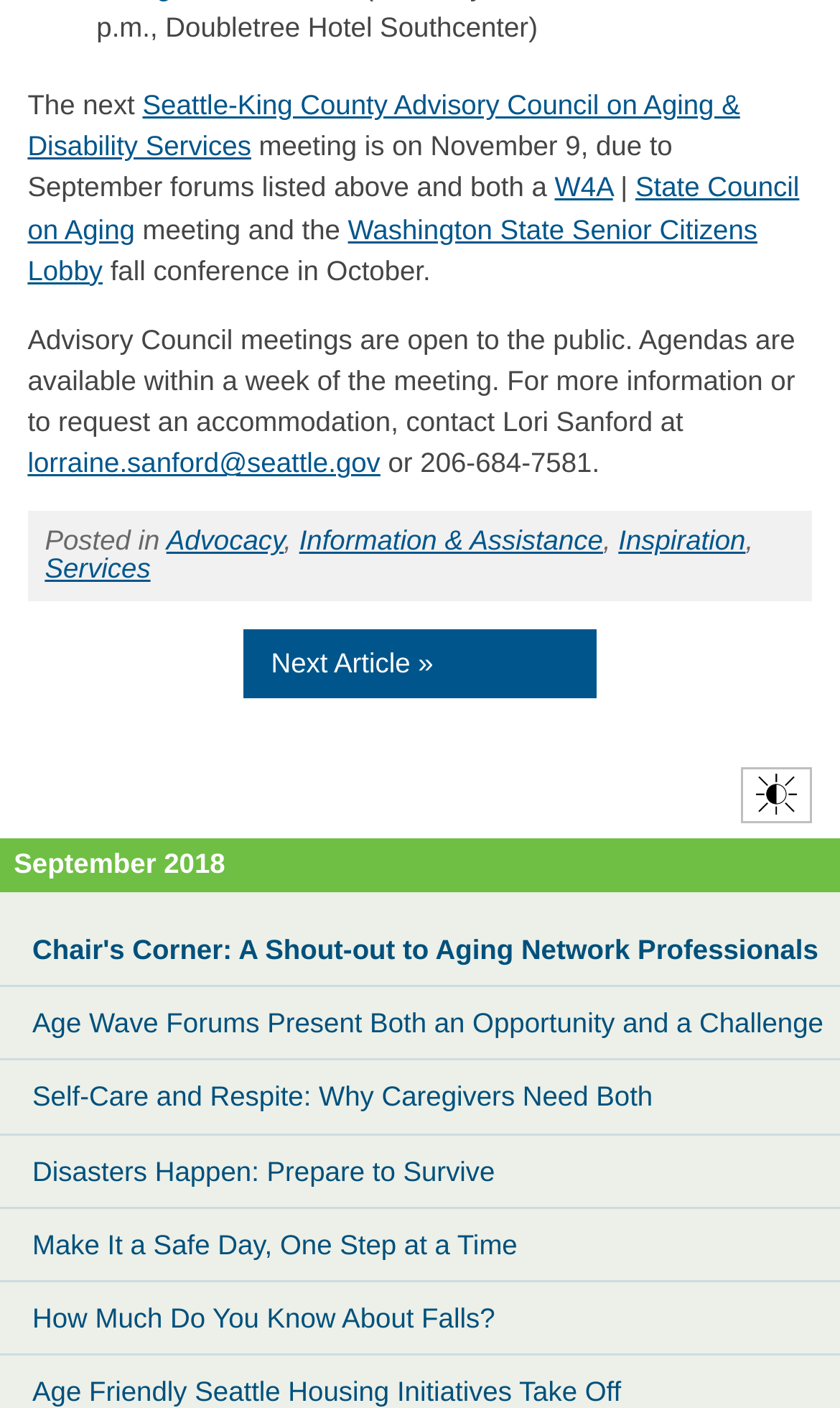Determine the bounding box coordinates for the HTML element mentioned in the following description: "Inspiration". The coordinates should be a list of four floats ranging from 0 to 1, represented as [left, top, right, bottom].

[0.736, 0.372, 0.888, 0.395]